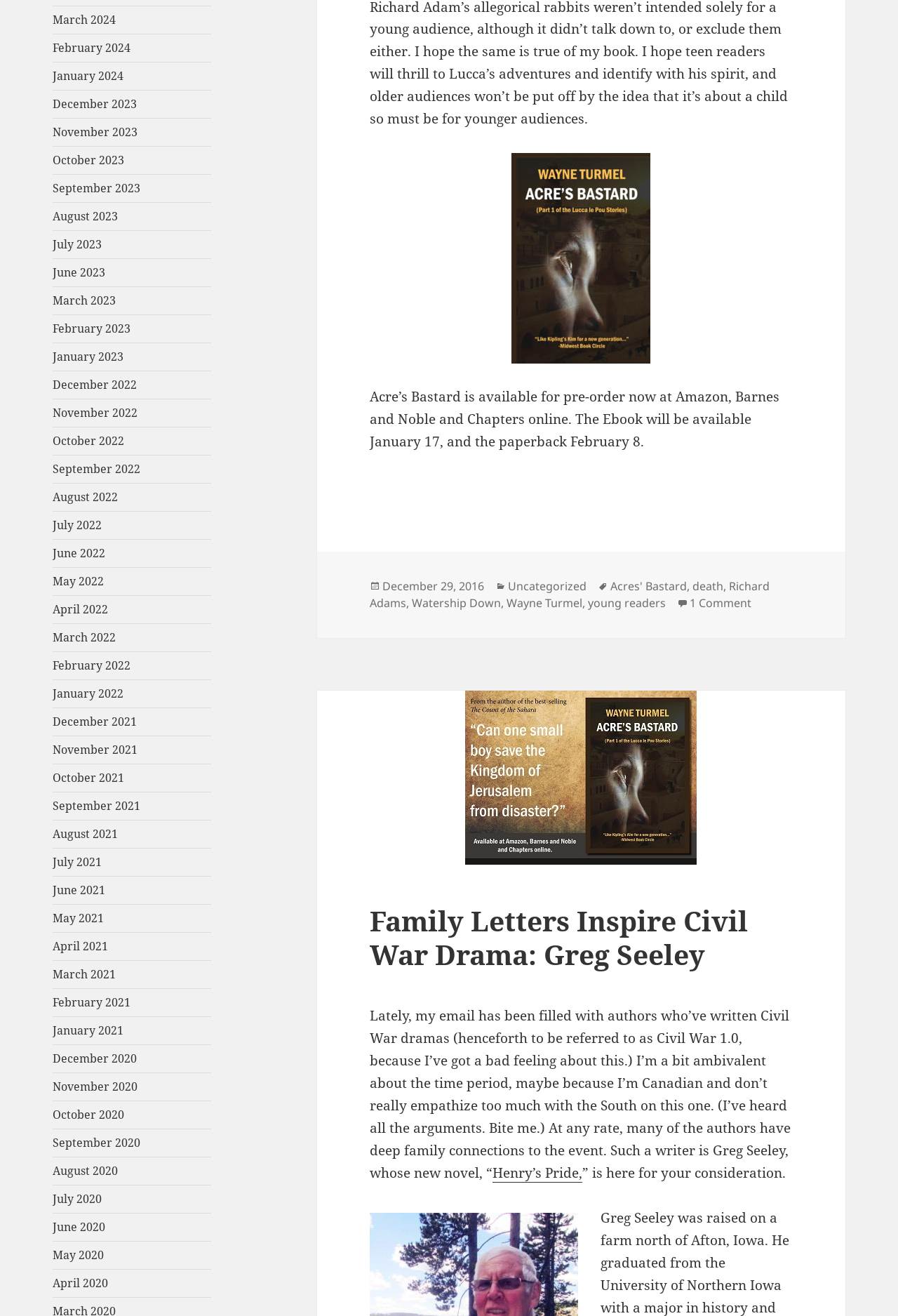What is the title of the book mentioned in the first paragraph?
Kindly answer the question with as much detail as you can.

I read the first paragraph of the webpage and found that it mentions a book titled 'Acre's Bastard', which is available for pre-order at Amazon, Barnes and Noble, and Chapters online.